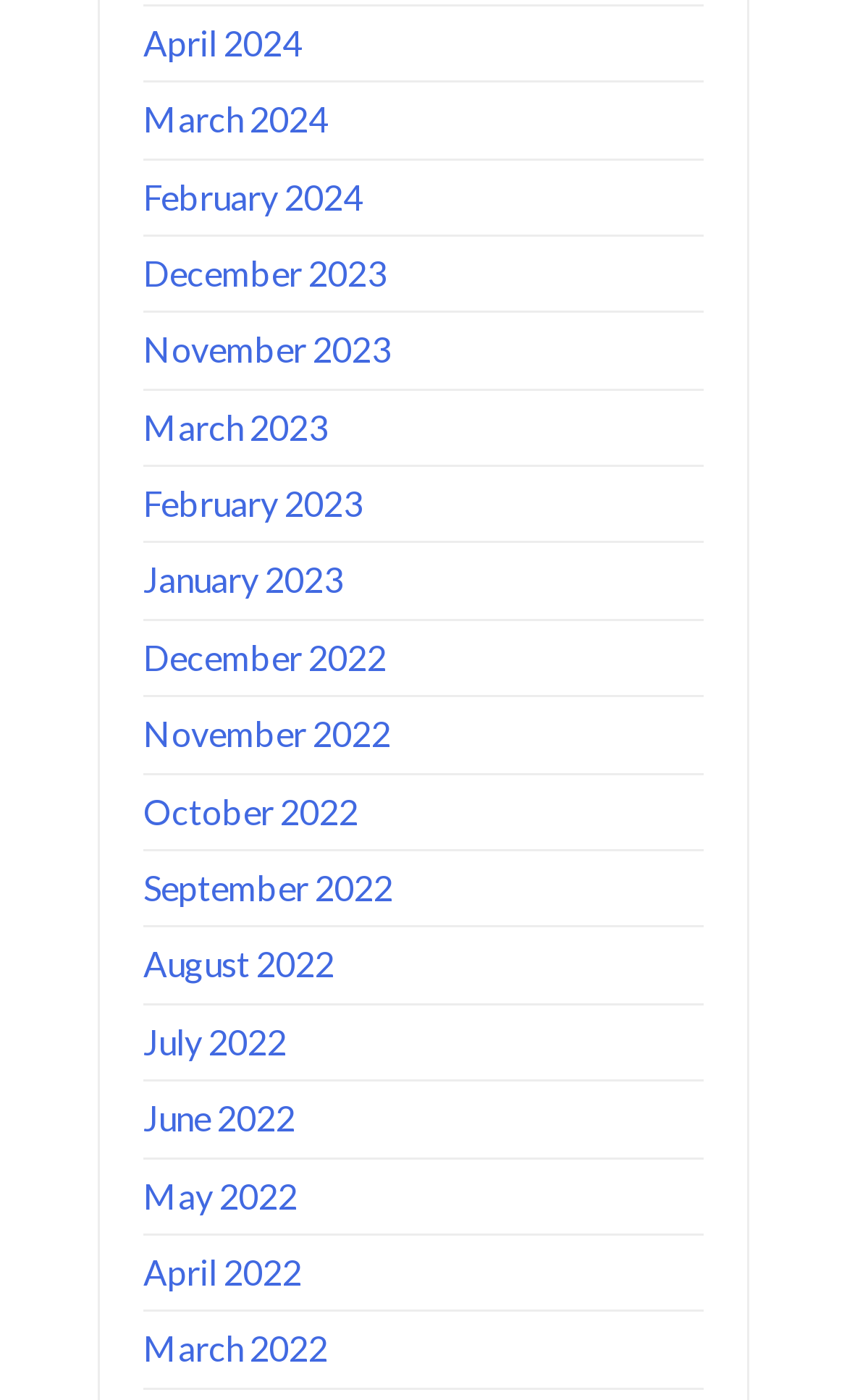Please locate the bounding box coordinates of the element that needs to be clicked to achieve the following instruction: "Call the toll-free number". The coordinates should be four float numbers between 0 and 1, i.e., [left, top, right, bottom].

None